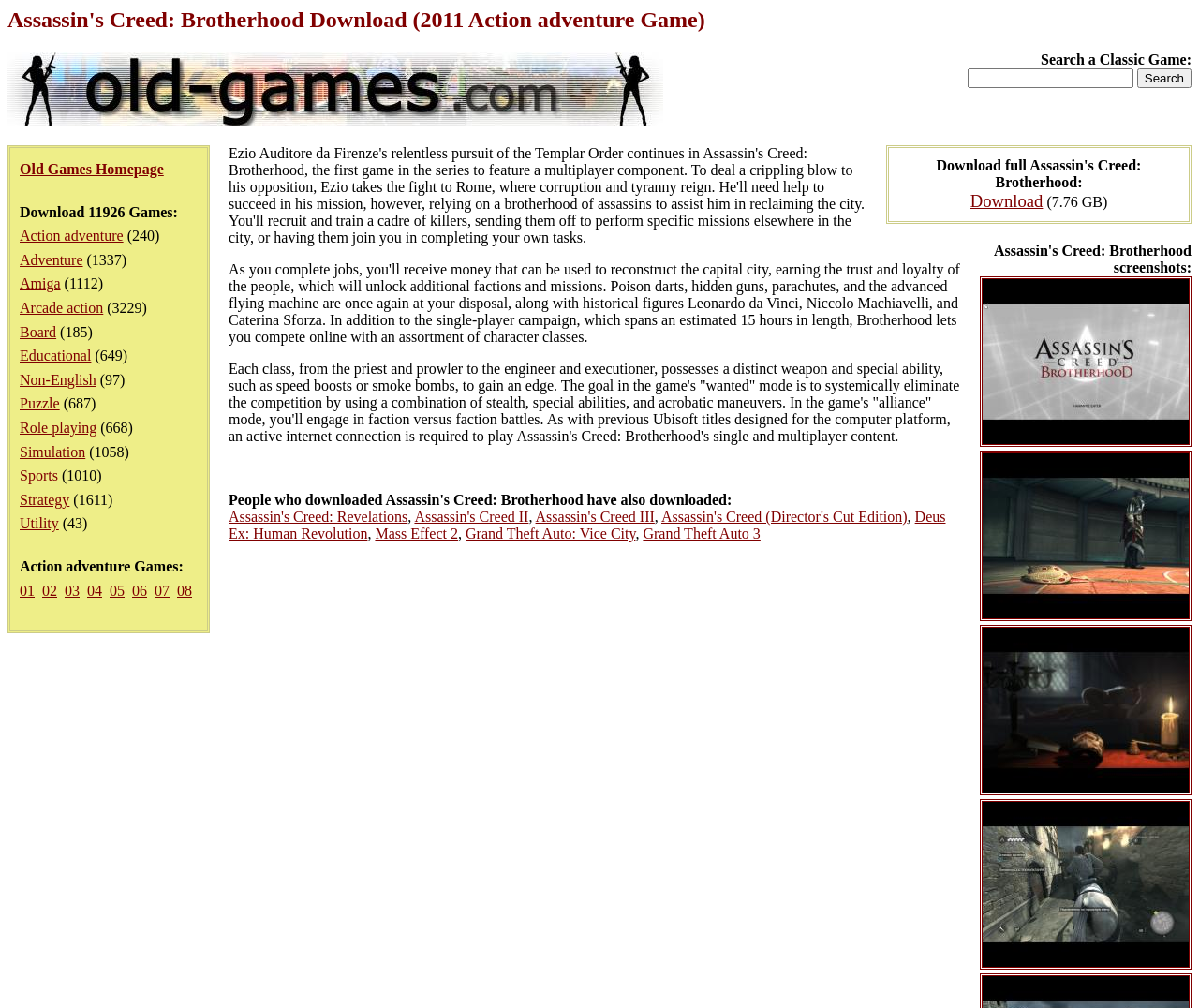What is the game genre of Assassin's Creed: Brotherhood?
Can you give a detailed and elaborate answer to the question?

I determined the answer by looking at the heading 'Action adventure Games:' and the link 'Action adventure' which is related to the game Assassin's Creed: Brotherhood.